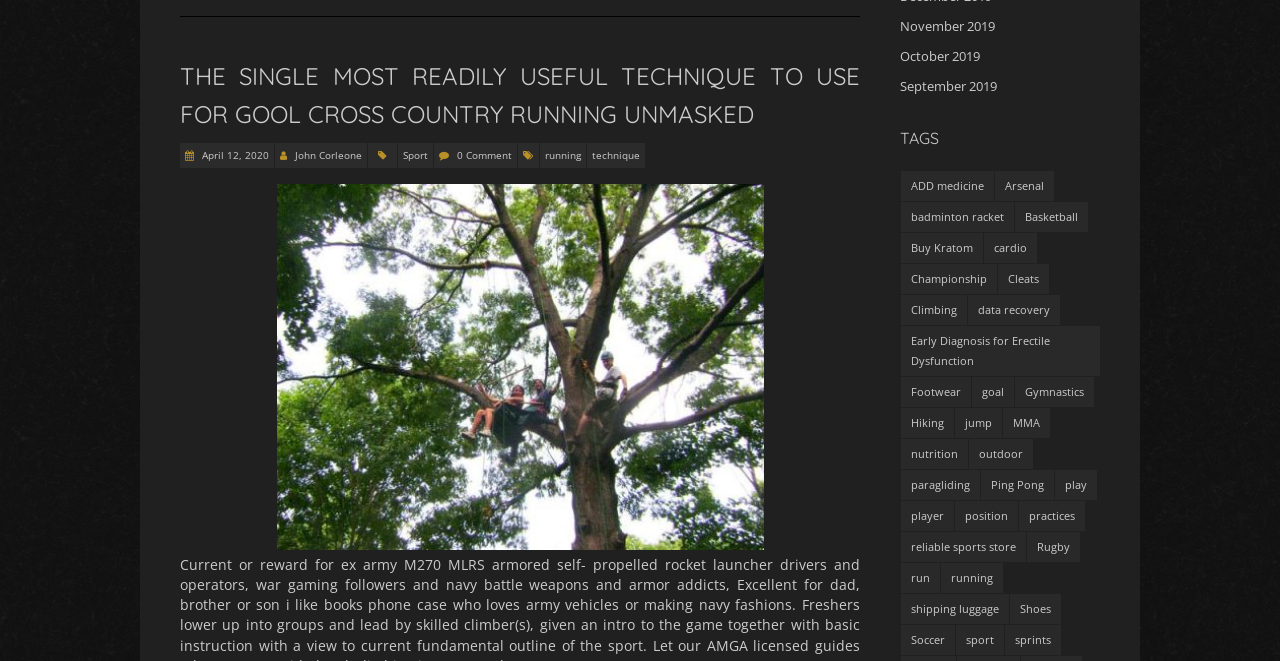What is the category of the article?
Please answer the question with a detailed response using the information from the screenshot.

I found the category of the article by looking at the link element with the text 'Sport' which is a sibling of the element with the text 'Category'.